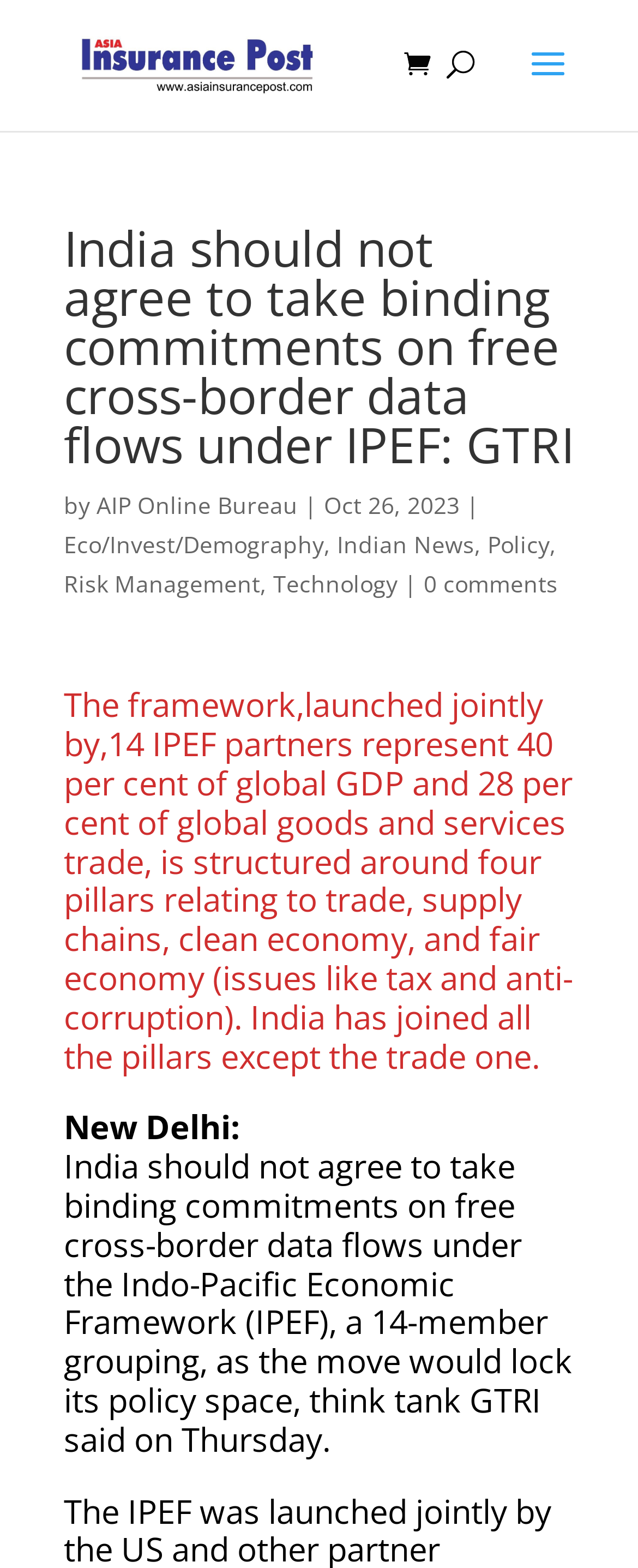Construct a comprehensive description capturing every detail on the webpage.

The webpage appears to be a news article from Asia Insurance Post. At the top, there is a logo of Asia Insurance Post, accompanied by a link to the website. Below the logo, there is a search bar that spans almost the entire width of the page. 

The main content of the article is divided into sections. The title of the article, "India should not agree to take binding commitments on free cross-border data flows under IPEF: GTRI", is prominently displayed in a large font size. Below the title, there is a section that displays the author information, including a link to "AIP Online Bureau", and the date of publication, "Oct 26, 2023". 

To the right of the author section, there are several links to categories, including "Eco/Invest/Demography", "Indian News", "Policy", and "Risk Management", which are separated by vertical lines. 

The main body of the article is divided into two paragraphs. The first paragraph describes the framework of the Indo-Pacific Economic Framework (IPEF), which is structured around four pillars relating to trade, supply chains, clean economy, and fair economy. The second paragraph discusses India's stance on the IPEF, citing a think tank's opinion that India should not agree to take binding commitments on free cross-border data flows under the IPEF.